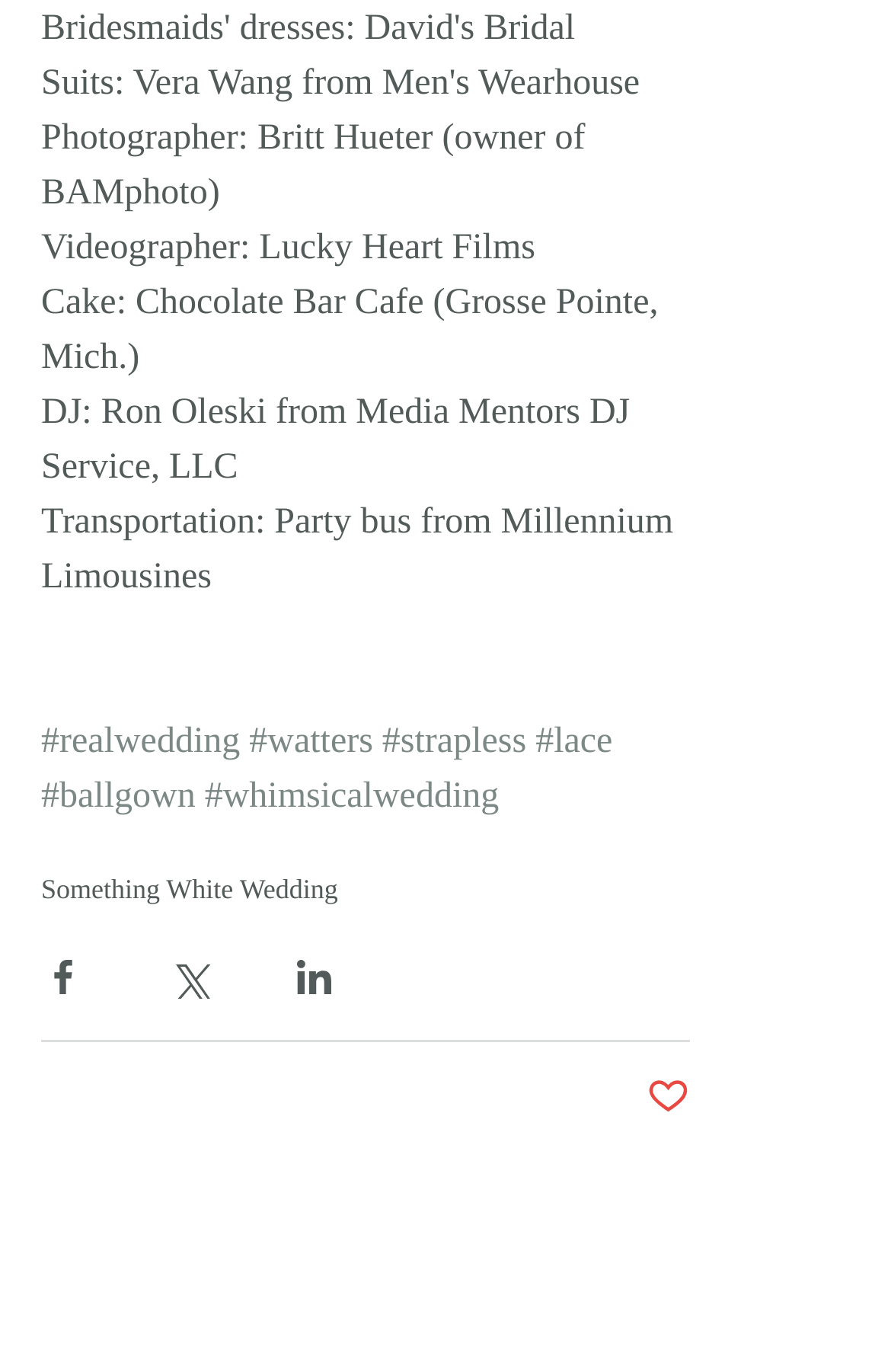Please specify the bounding box coordinates for the clickable region that will help you carry out the instruction: "Click on the '#realwedding' tag".

[0.046, 0.527, 0.269, 0.555]